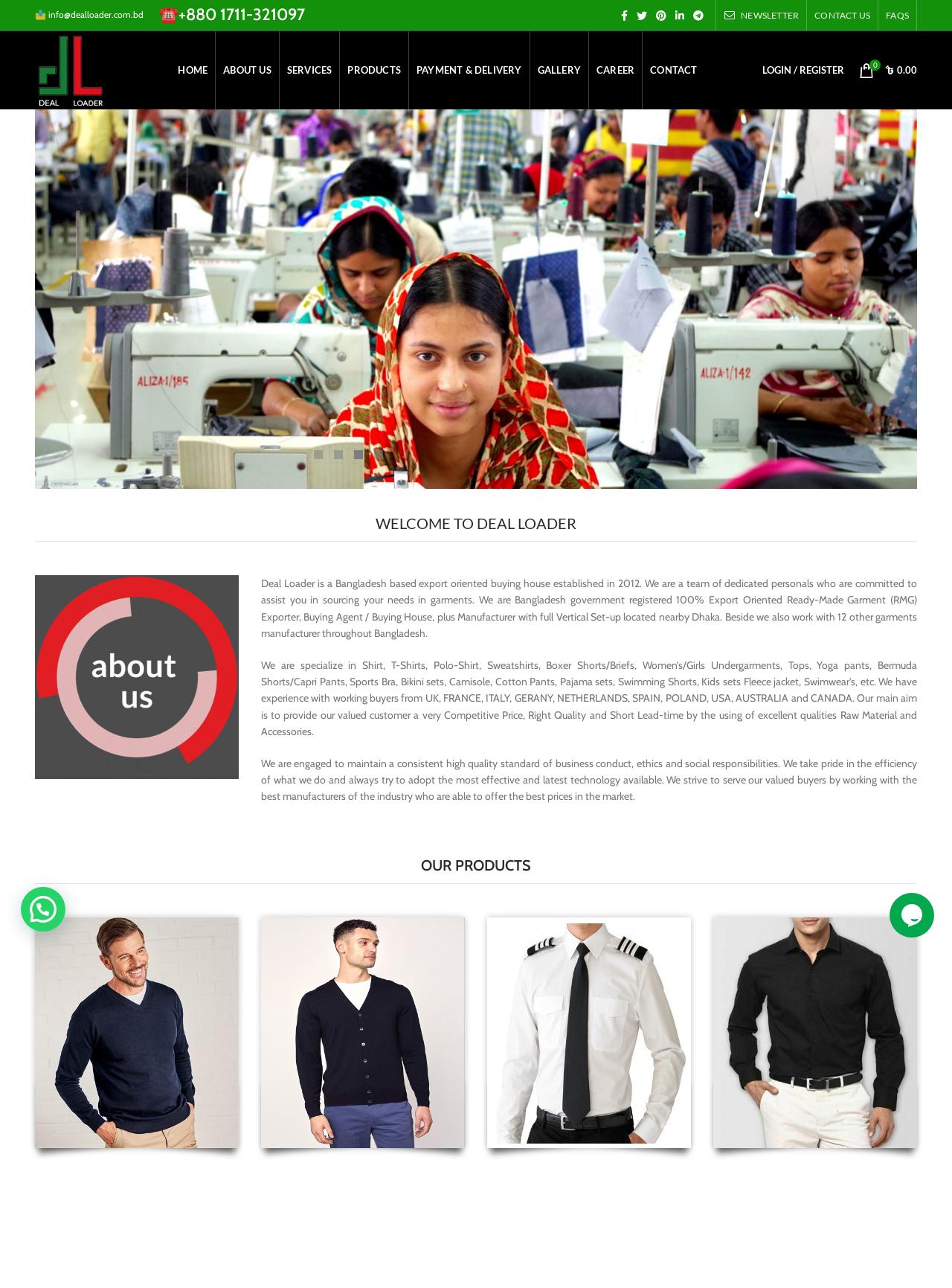What is the company name?
Kindly offer a detailed explanation using the data available in the image.

The company name is Deal Loader, which is mentioned in the logo and also in the text 'Deal Loader is a Bangladesh based export oriented buying house established in 2012.'